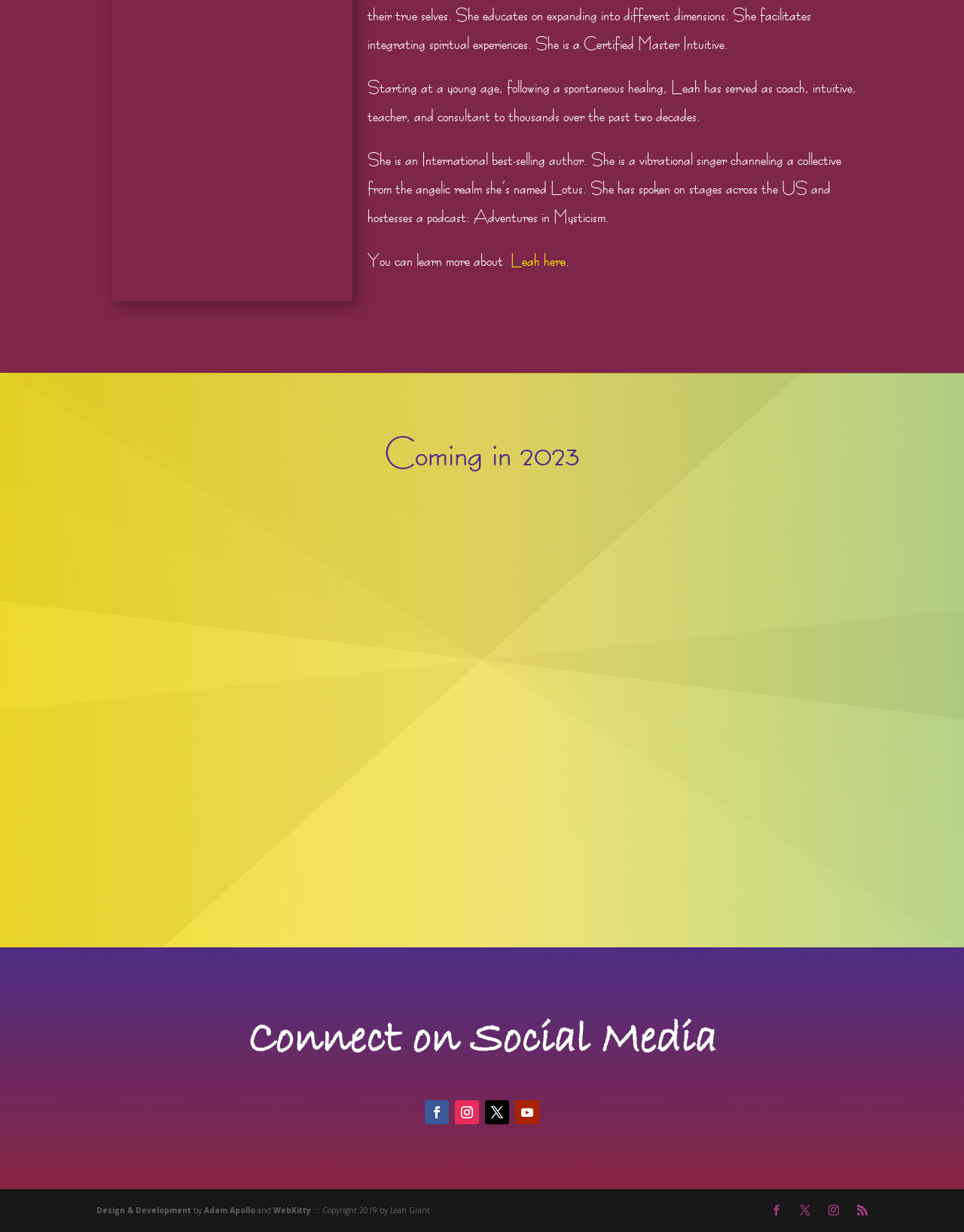Point out the bounding box coordinates of the section to click in order to follow this instruction: "Click on 'DOMESTIC CLEANING'".

None